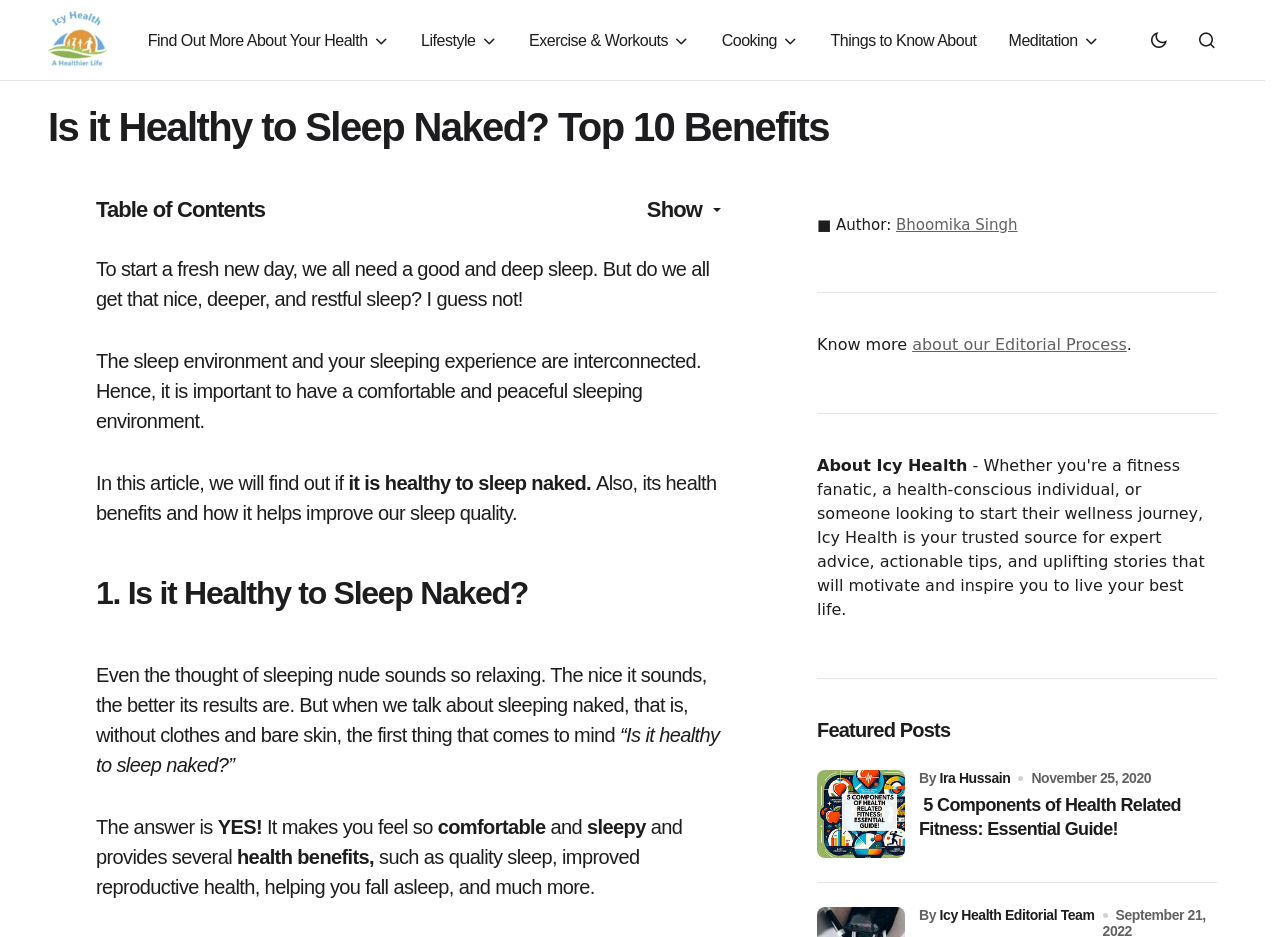Who is the author of the article?
Please interpret the details in the image and answer the question thoroughly.

The author of the article is 'Bhoomika Singh' which can be found at the bottom of the article, indicated by the 'Author:' label followed by the author's name.